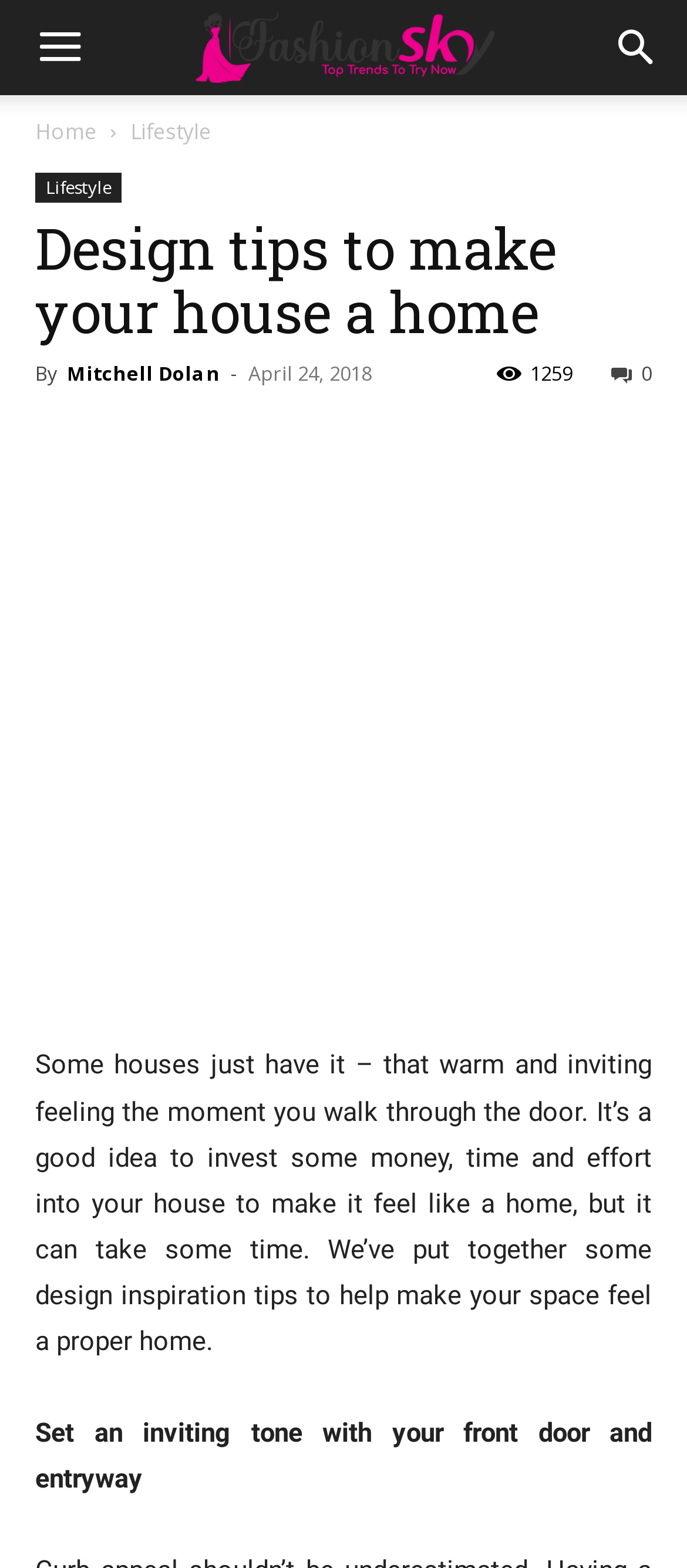Please answer the following question using a single word or phrase: 
What is the author of the article?

Mitchell Dolan